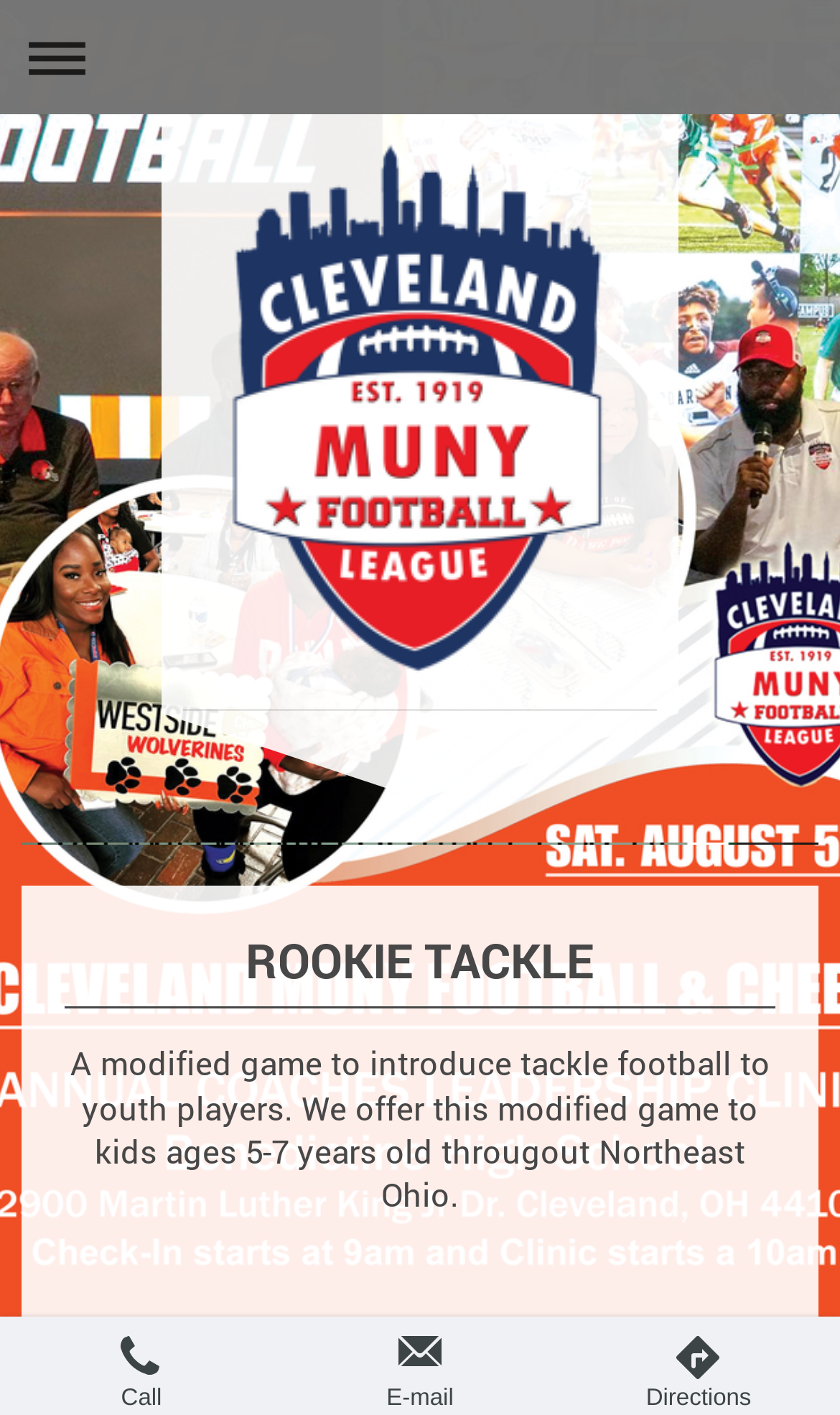What is the purpose of Rookie Tackle?
Use the information from the image to give a detailed answer to the question.

The webpage describes Rookie Tackle as a modified game to introduce tackle football to youth players, indicating that its purpose is to introduce this type of football to young players.